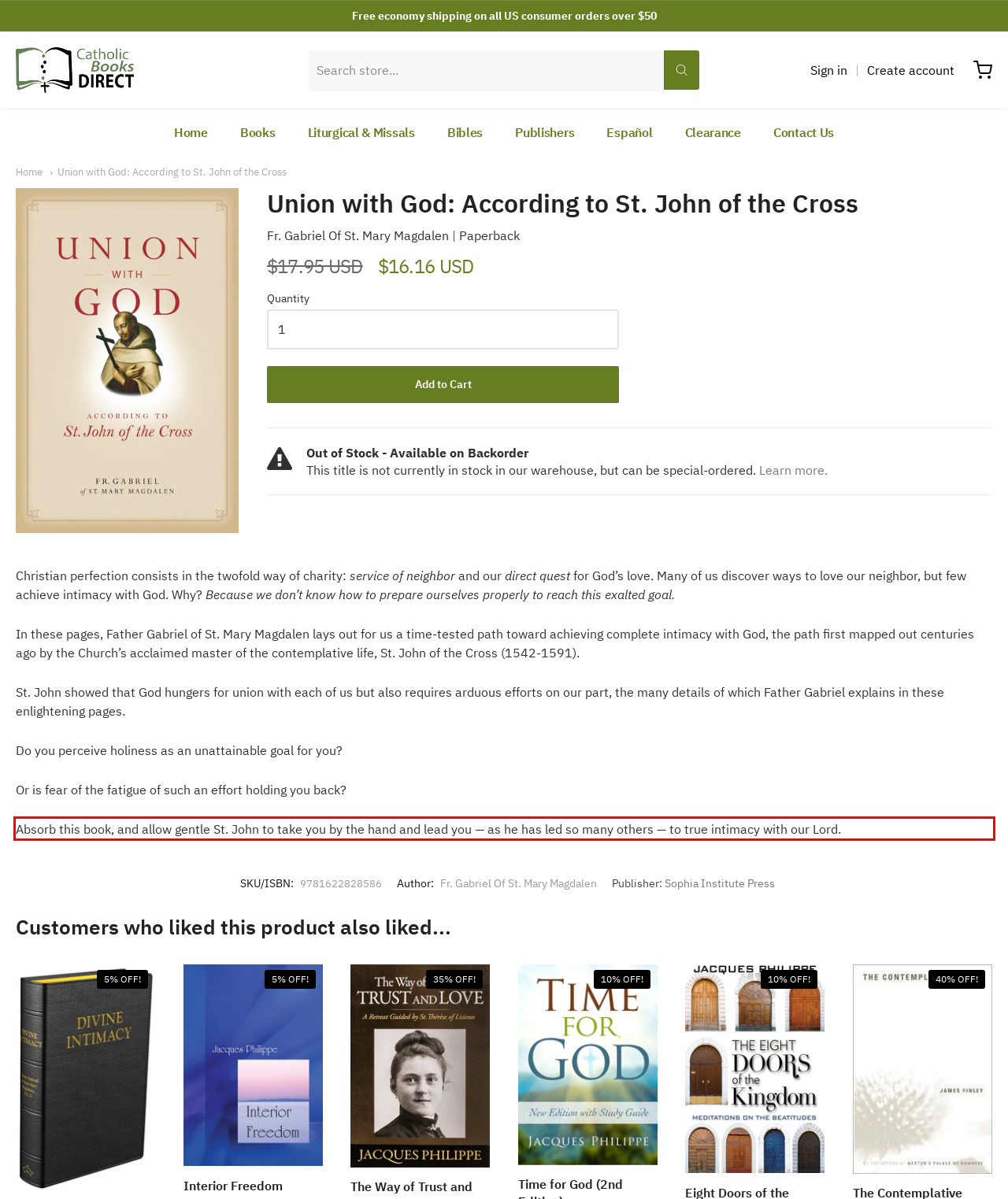Within the screenshot of a webpage, identify the red bounding box and perform OCR to capture the text content it contains.

Absorb this book, and allow gentle St. John to take you by the hand and lead you — as he has led so many others — to true intimacy with our Lord.